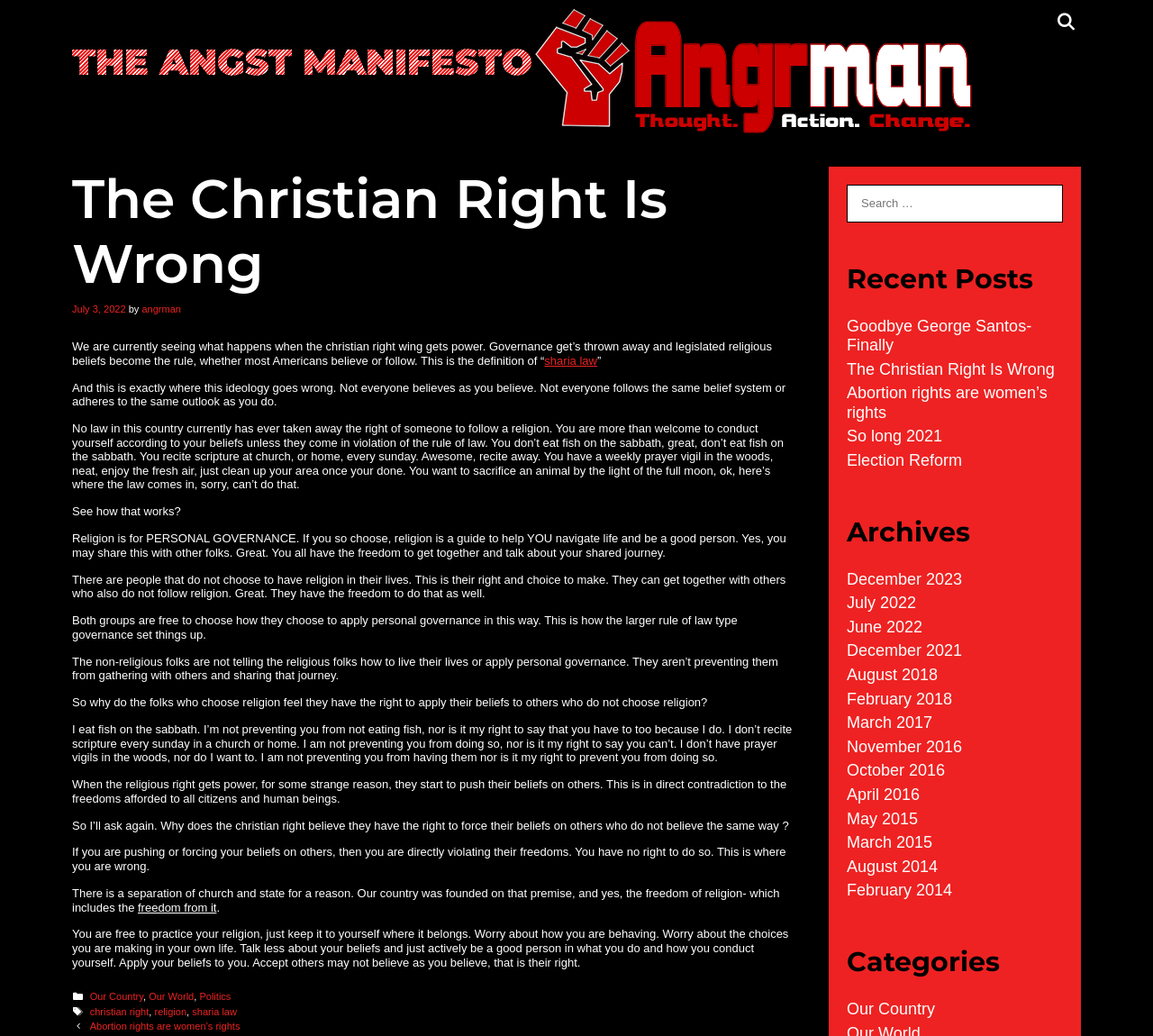Provide a brief response to the question using a single word or phrase: 
What is the name of the blog?

The Angst Manifesto